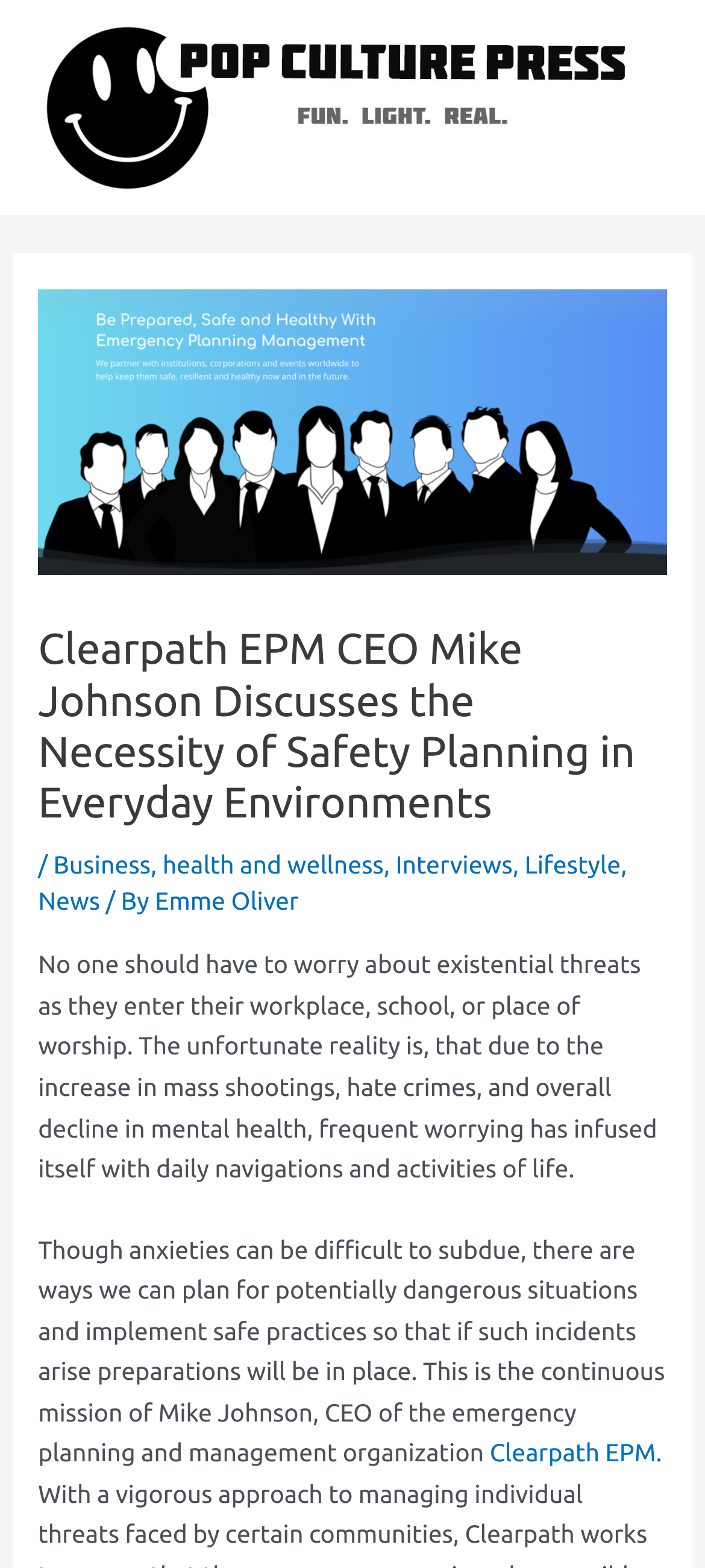From the webpage screenshot, predict the bounding box of the UI element that matches this description: "Lifestyle".

[0.744, 0.542, 0.88, 0.56]